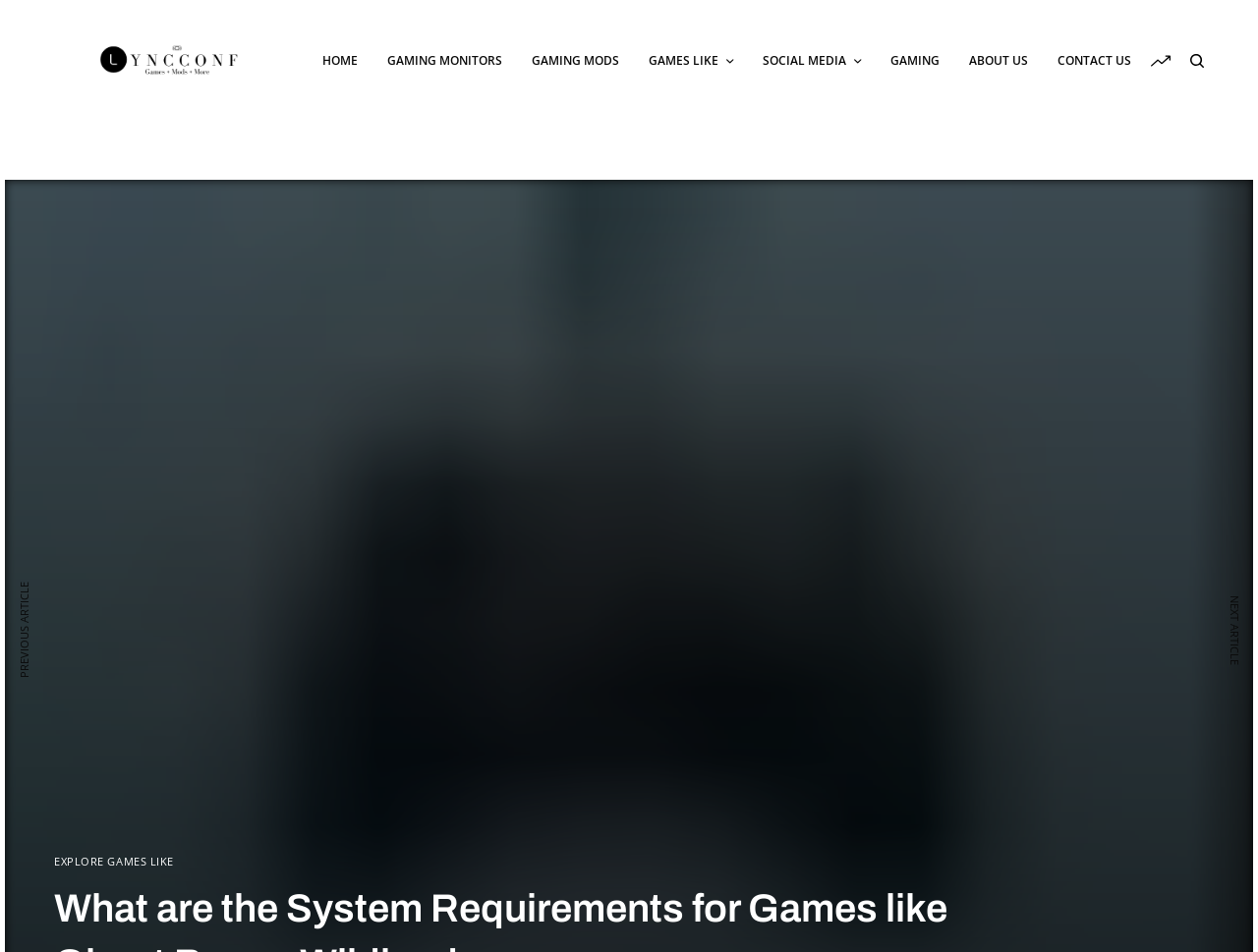Bounding box coordinates are specified in the format (top-left x, top-left y, bottom-right x, bottom-right y). All values are floating point numbers bounded between 0 and 1. Please provide the bounding box coordinate of the region this sentence describes: title="LyncConf"

[0.043, 0.031, 0.229, 0.096]